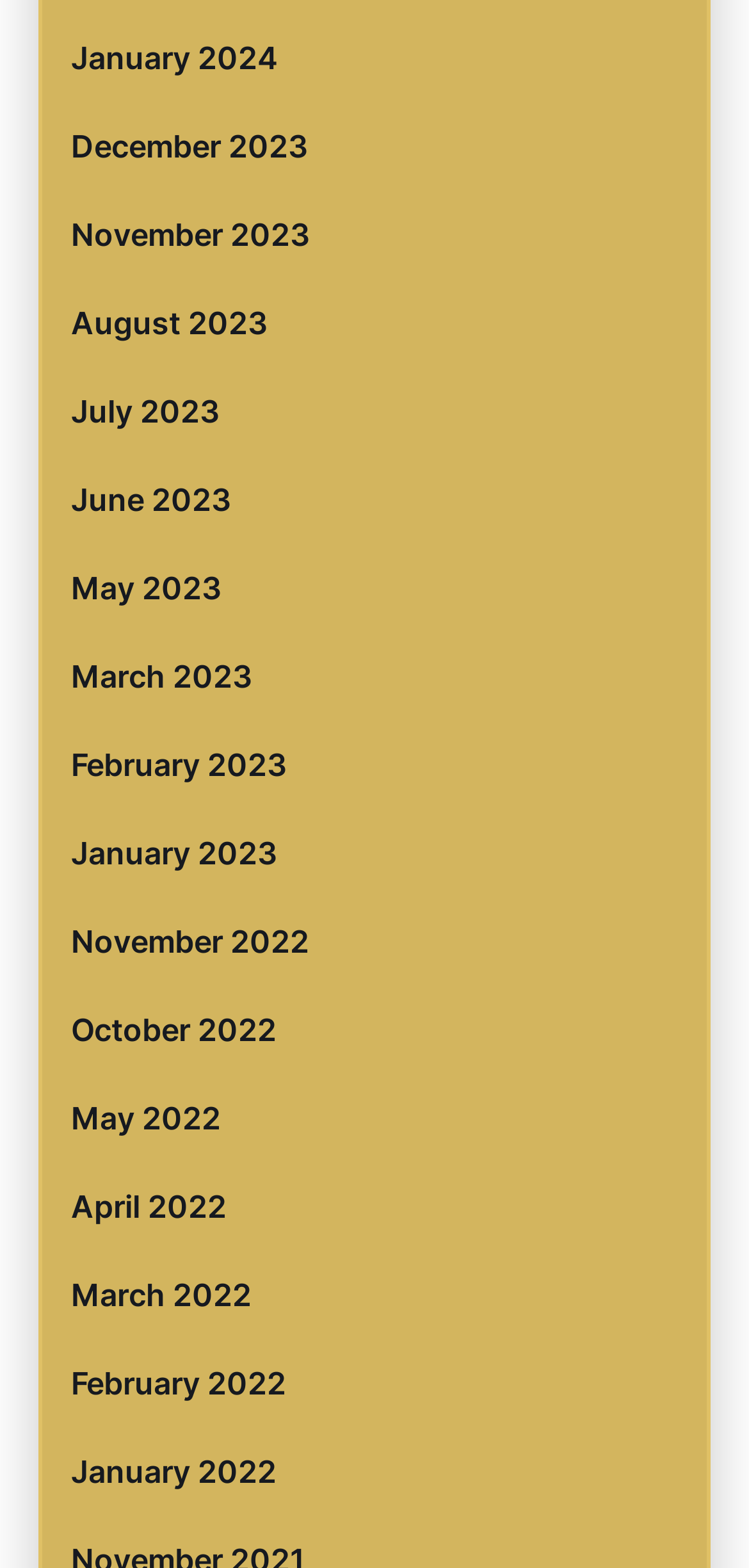Determine the bounding box coordinates for the clickable element to execute this instruction: "view January 2024". Provide the coordinates as four float numbers between 0 and 1, i.e., [left, top, right, bottom].

[0.095, 0.009, 0.905, 0.065]